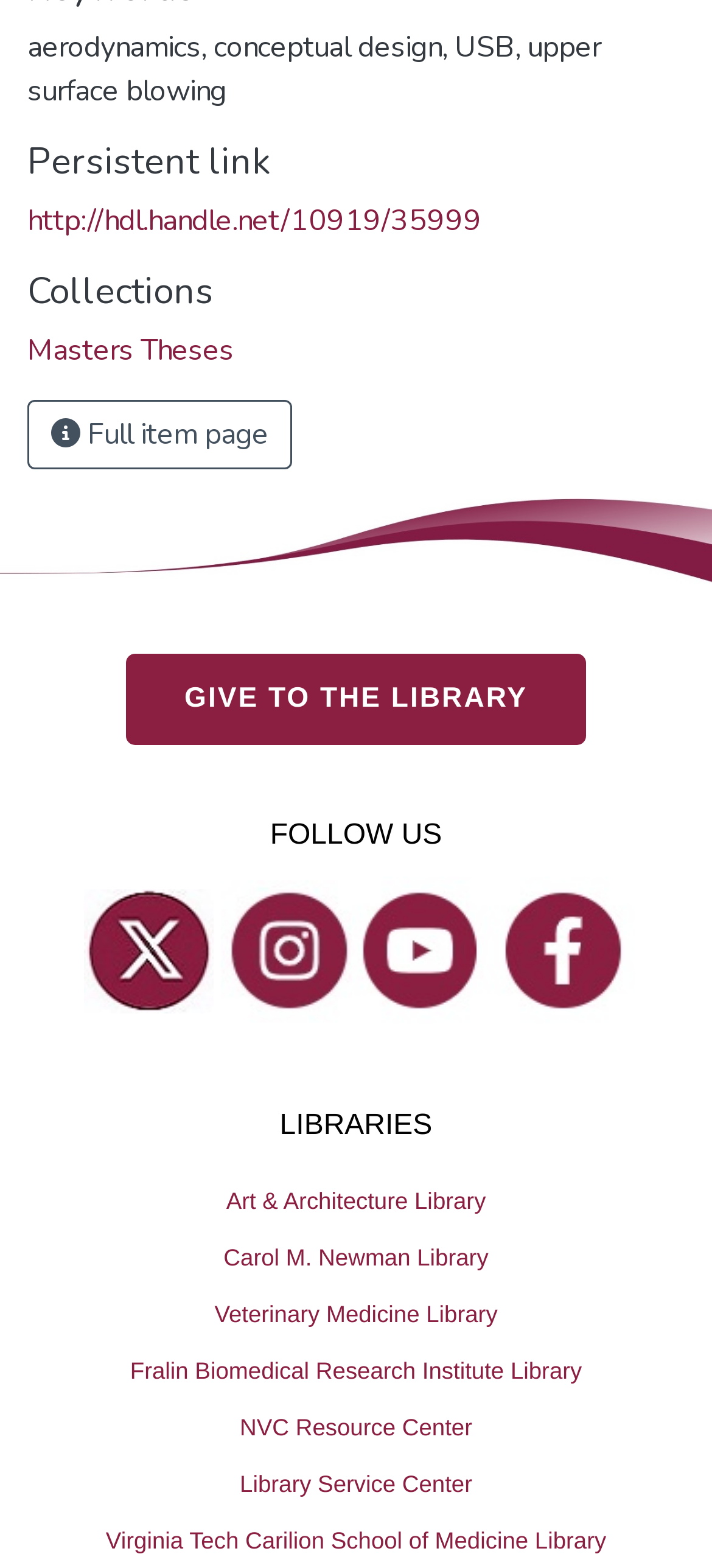Show the bounding box coordinates of the element that should be clicked to complete the task: "give to the library".

[0.177, 0.417, 0.823, 0.475]